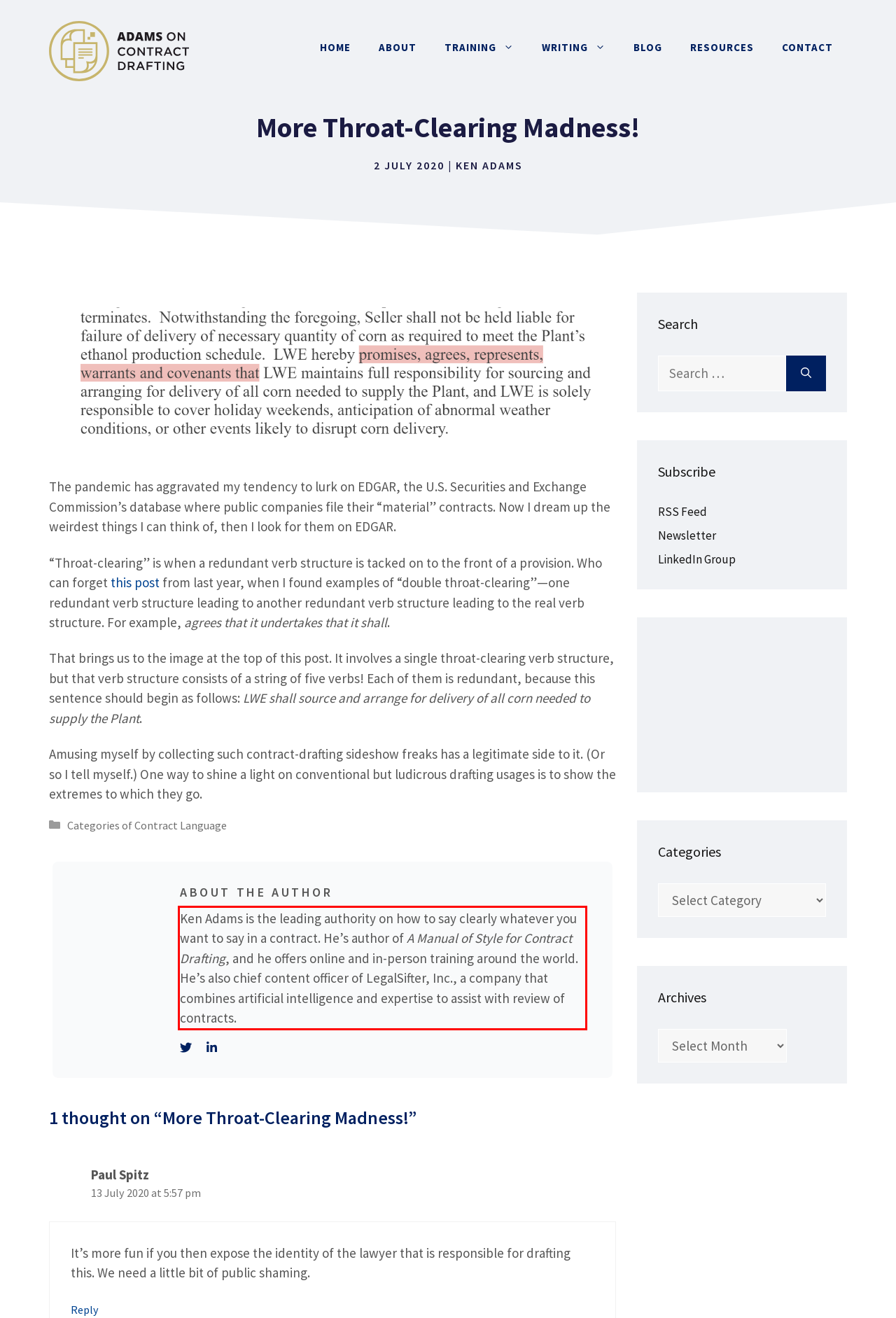Analyze the webpage screenshot and use OCR to recognize the text content in the red bounding box.

Ken Adams is the leading authority on how to say clearly whatever you want to say in a contract. He’s author of A Manual of Style for Contract Drafting, and he offers online and in-person training around the world. He’s also chief content officer of LegalSifter, Inc., a company that combines artificial intelligence and expertise to assist with review of contracts.